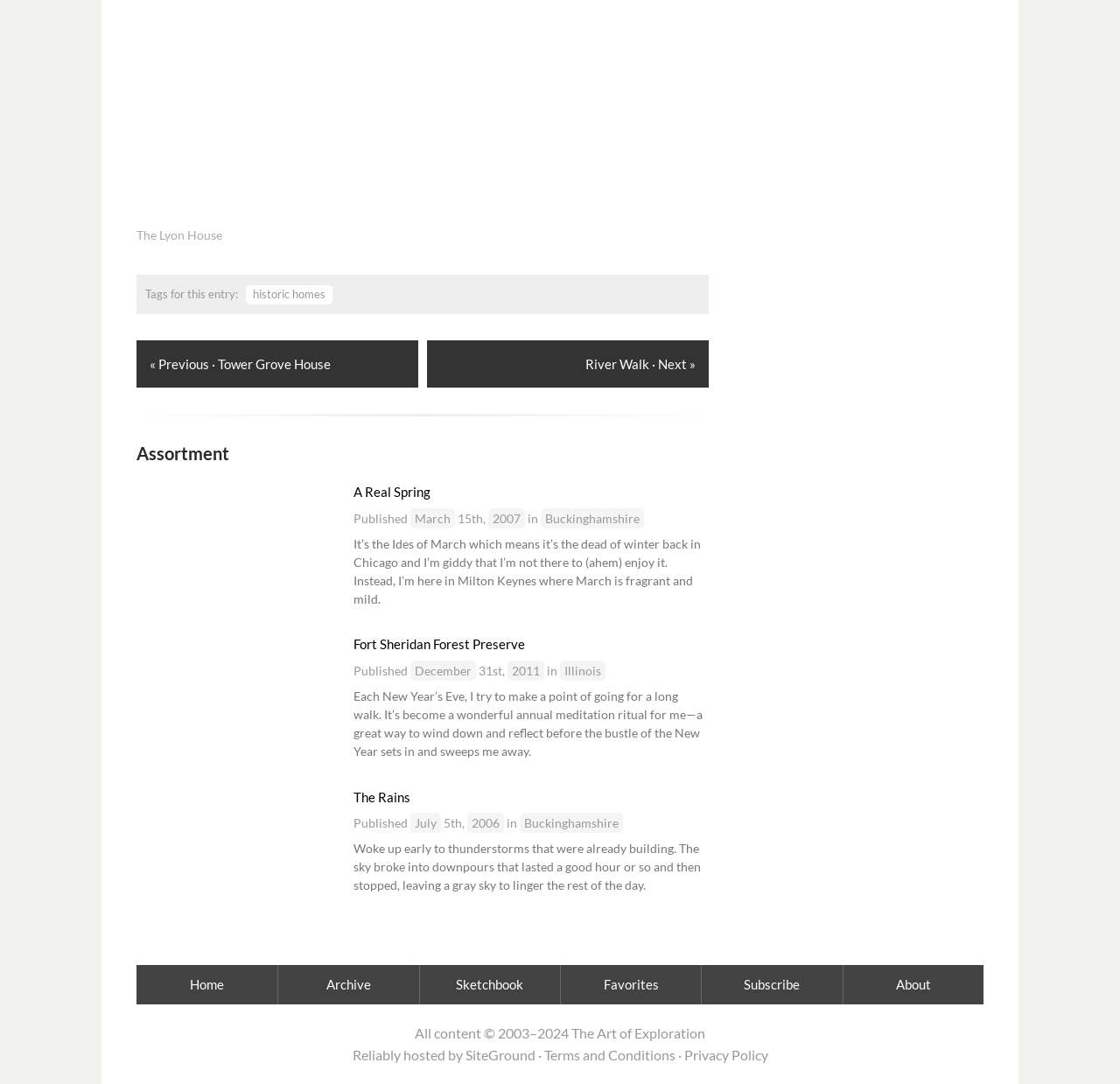Please determine the bounding box coordinates of the area that needs to be clicked to complete this task: 'View the 'Assortment' section'. The coordinates must be four float numbers between 0 and 1, formatted as [left, top, right, bottom].

[0.122, 0.409, 0.632, 0.428]